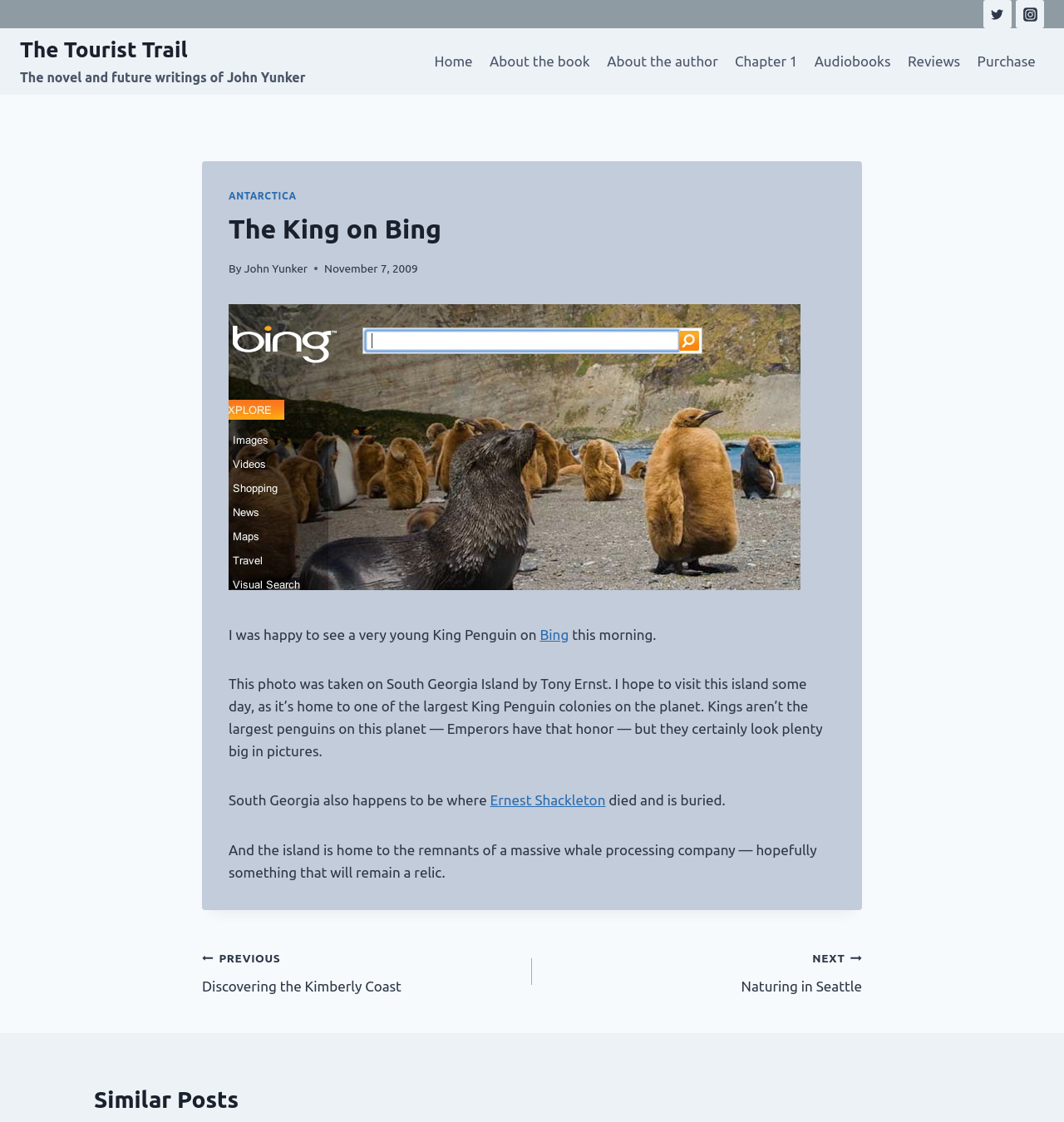Observe the image and answer the following question in detail: What is the date of the article?

I found the date of the article by looking at the time element within the article section, which is 'November 7, 2009'.